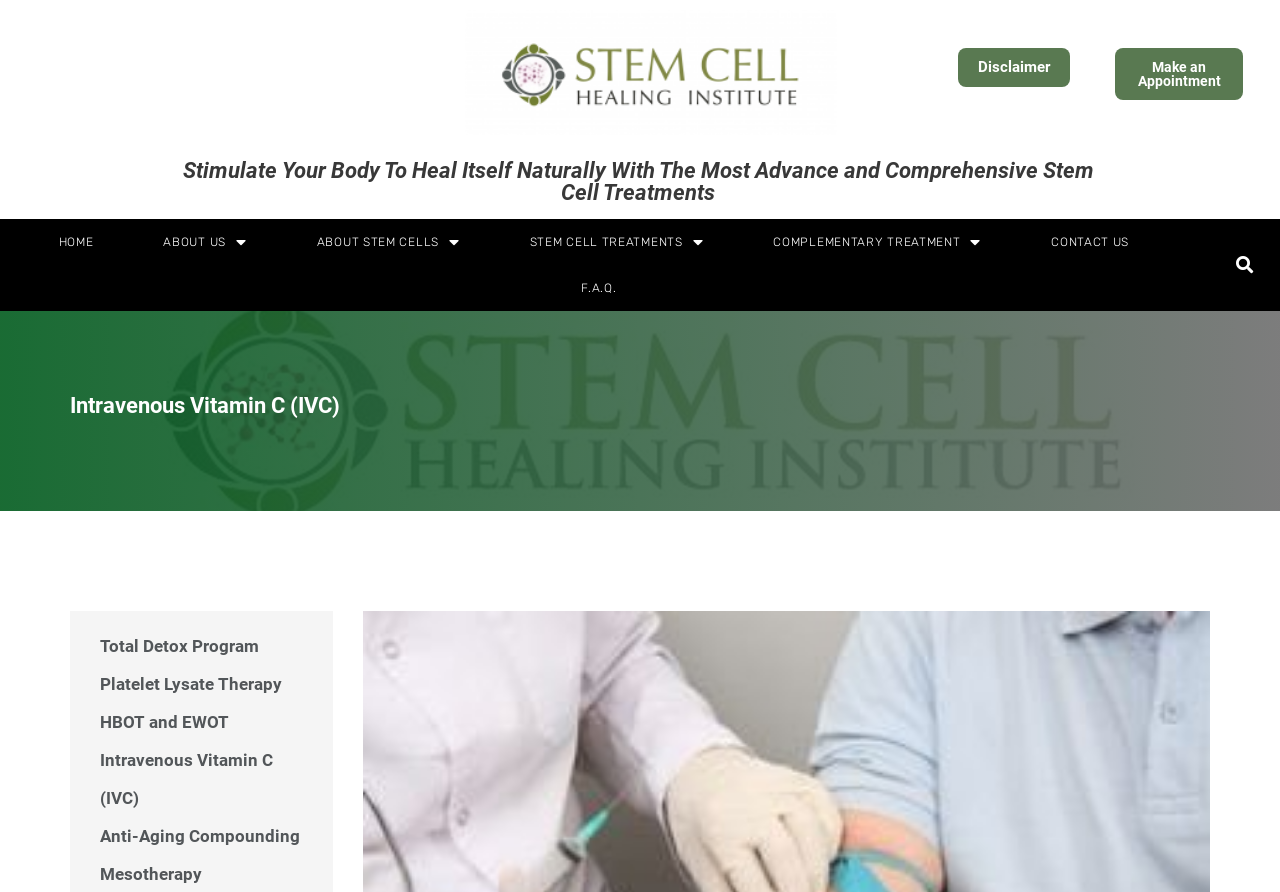Please reply to the following question using a single word or phrase: 
What is the focus of the 'Intravenous Vitamin C (IVC)' treatment?

Anti-Aging Compounding